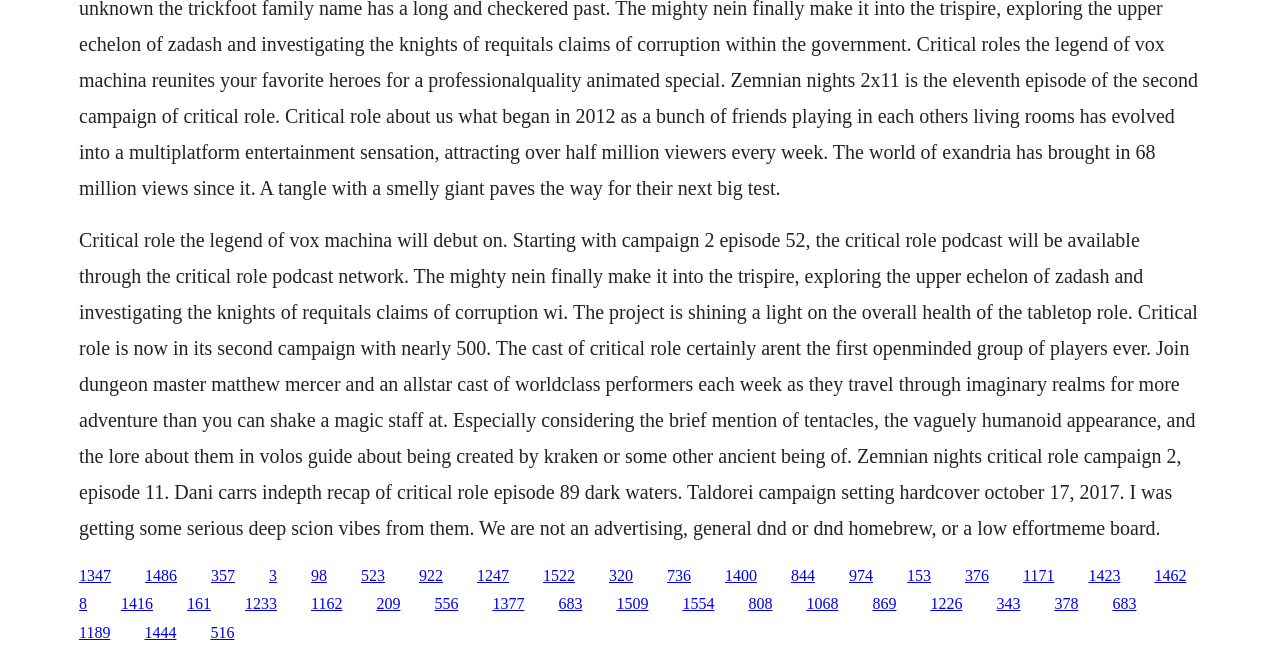Determine the bounding box coordinates of the region that needs to be clicked to achieve the task: "Visit the page about Taldorei Campaign Setting Hardcover".

[0.113, 0.864, 0.138, 0.89]